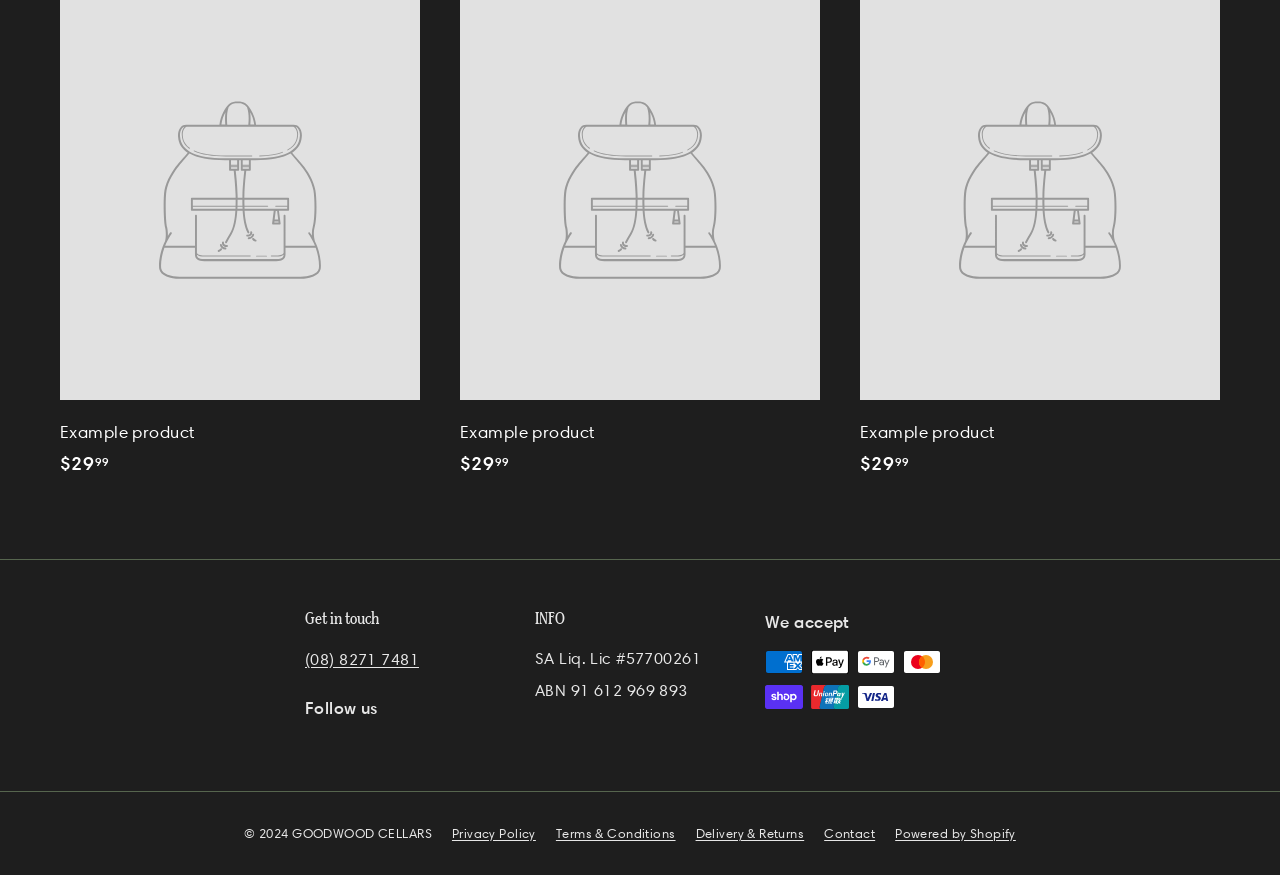Show the bounding box coordinates of the element that should be clicked to complete the task: "Get in touch with the company".

[0.238, 0.697, 0.402, 0.718]